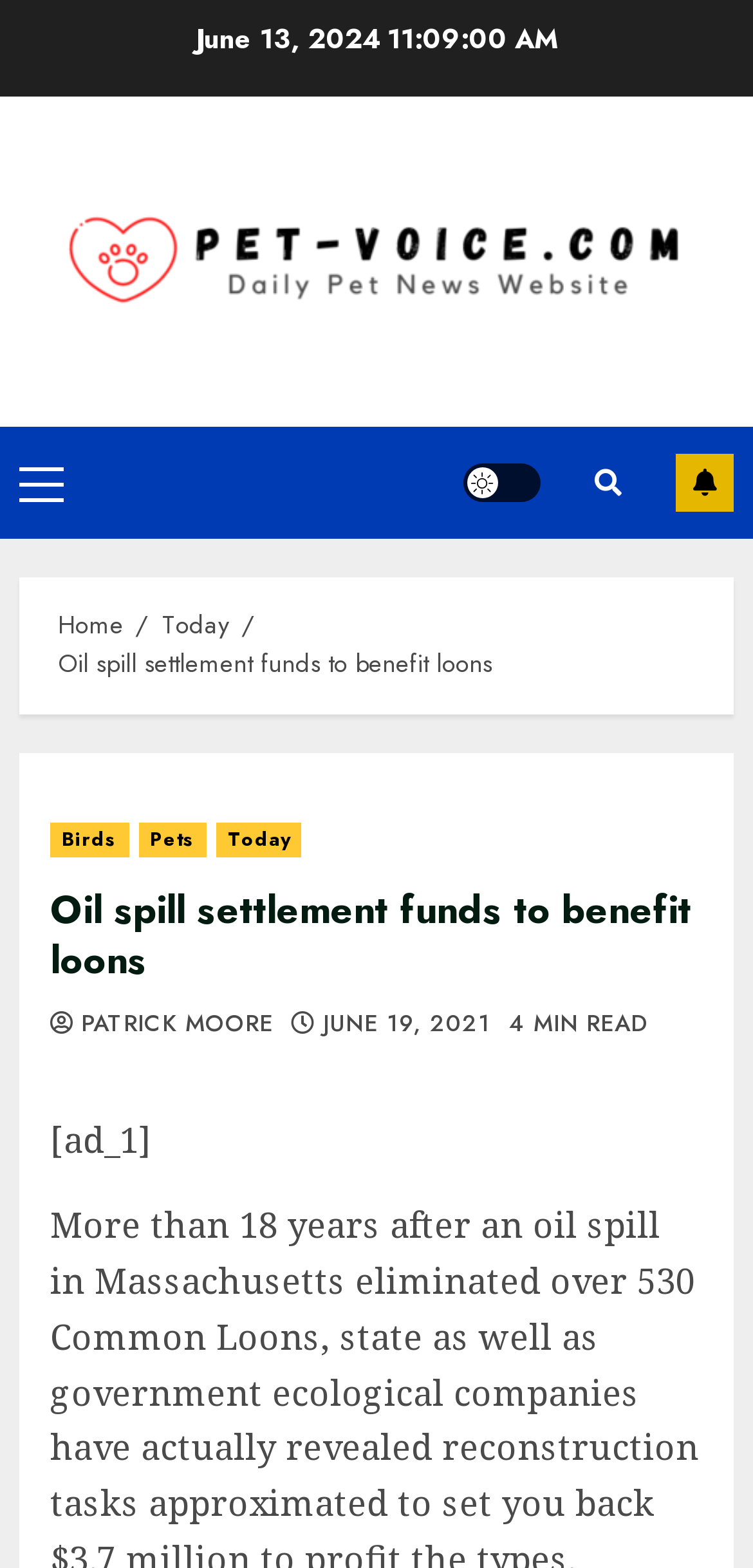Show the bounding box coordinates of the region that should be clicked to follow the instruction: "Read the article about Oil spill settlement funds to benefit loons."

[0.067, 0.565, 0.933, 0.63]